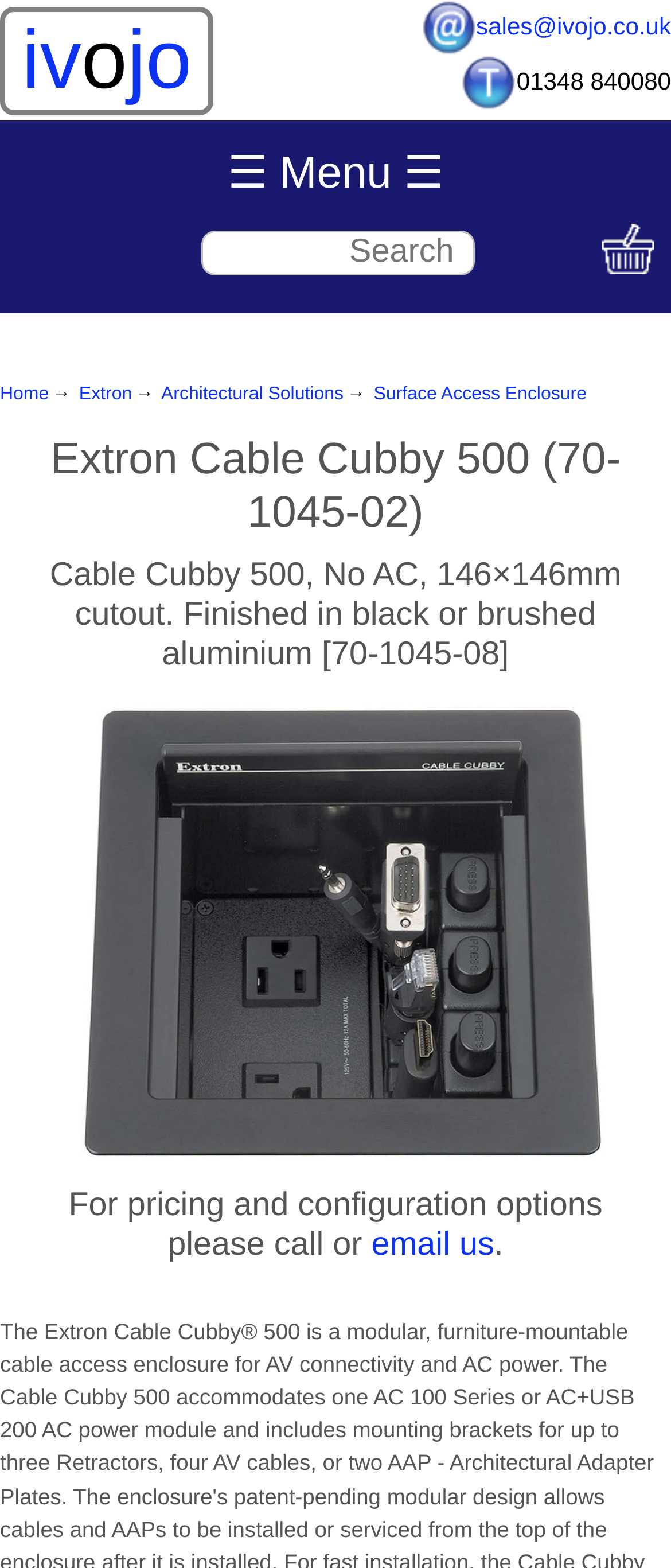Determine the bounding box coordinates for the region that must be clicked to execute the following instruction: "Click the Ivojo link".

[0.0, 0.004, 0.318, 0.074]